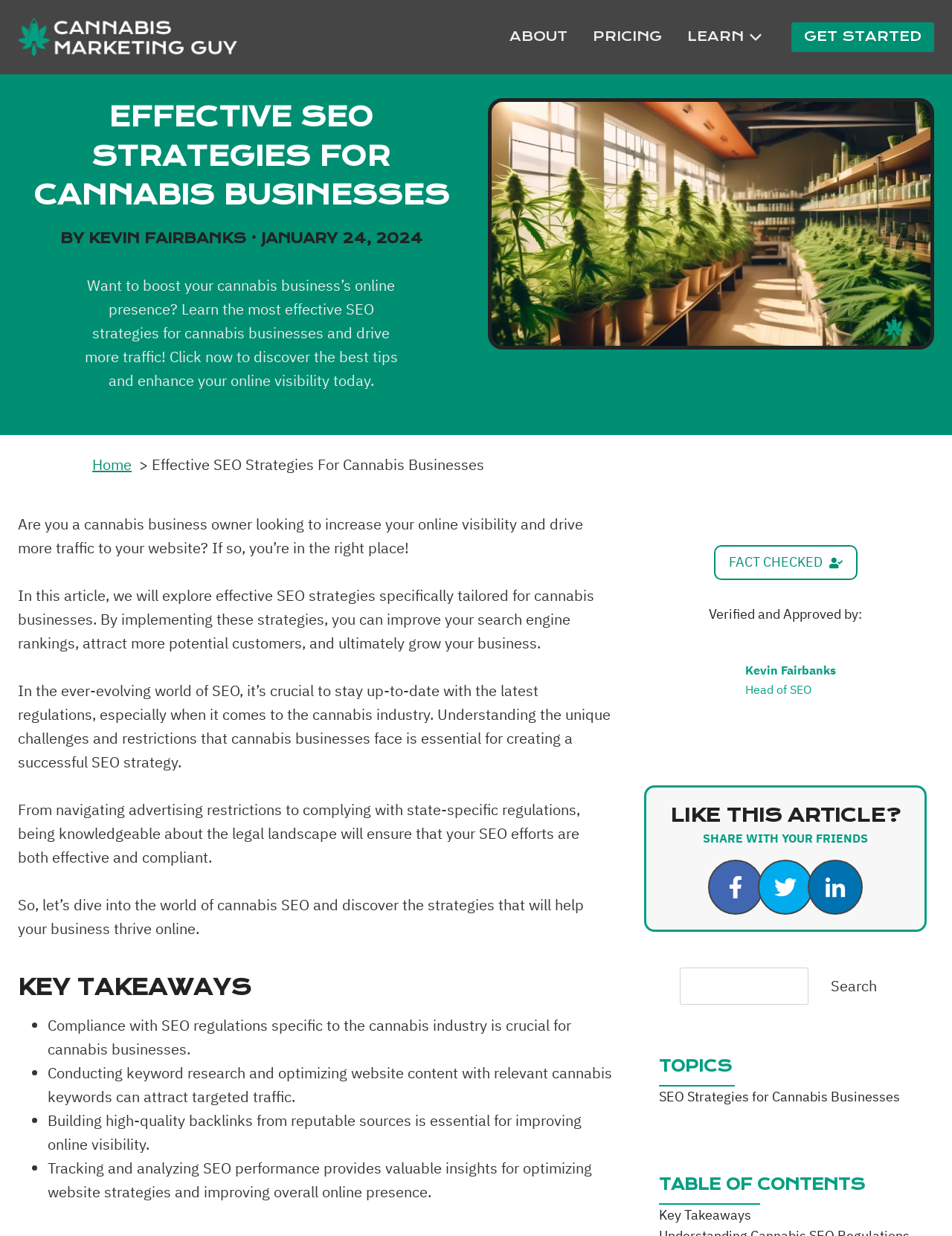Calculate the bounding box coordinates of the UI element given the description: "Home".

[0.097, 0.368, 0.138, 0.384]